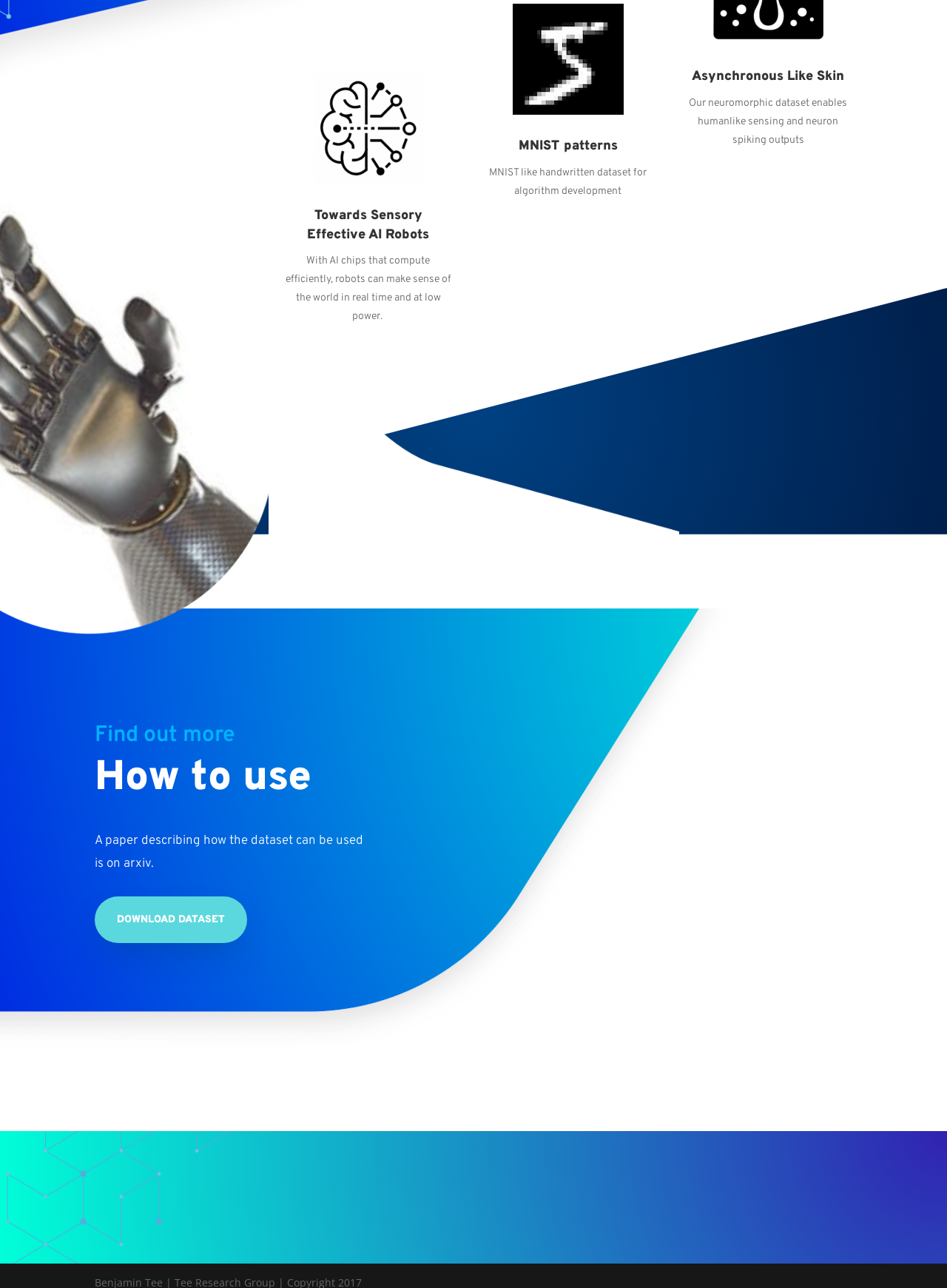Locate the UI element described by Download Dataset in the provided webpage screenshot. Return the bounding box coordinates in the format (top-left x, top-left y, bottom-right x, bottom-right y), ensuring all values are between 0 and 1.

[0.1, 0.696, 0.261, 0.732]